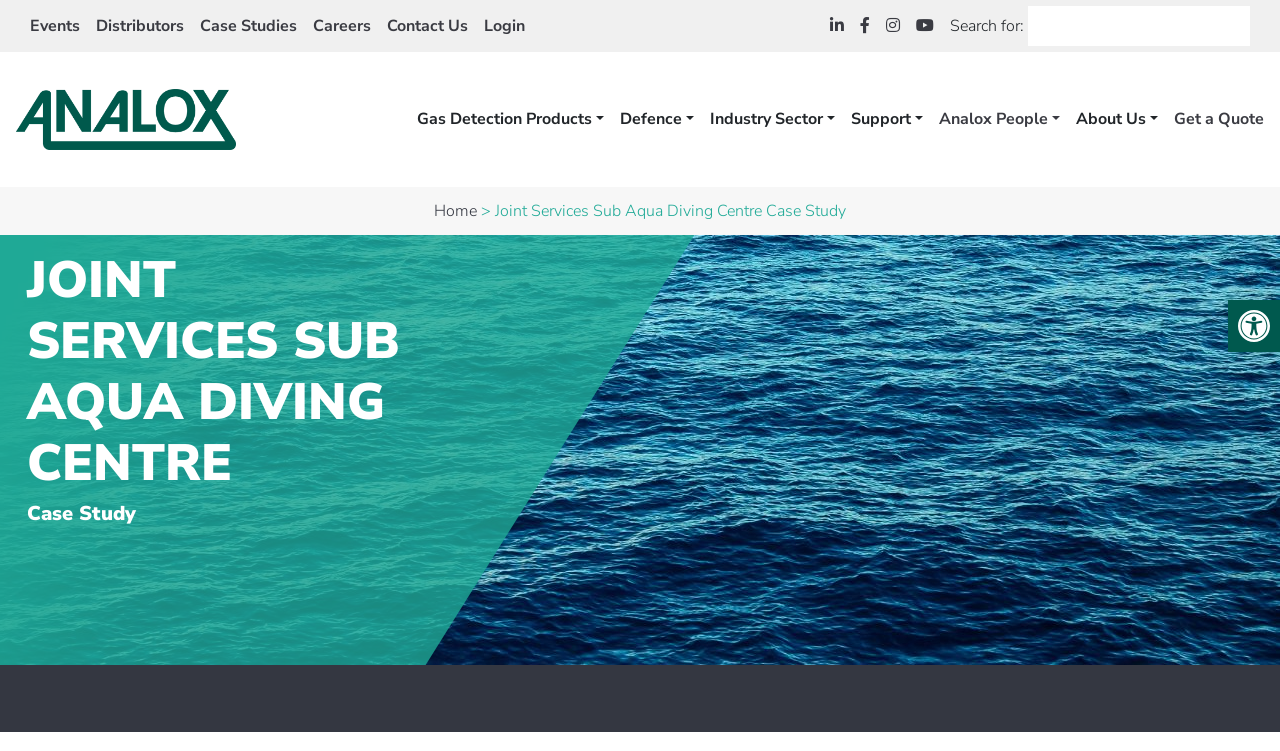Determine the bounding box coordinates for the area that needs to be clicked to fulfill this task: "Get a quote". The coordinates must be given as four float numbers between 0 and 1, i.e., [left, top, right, bottom].

[0.917, 0.143, 0.988, 0.175]